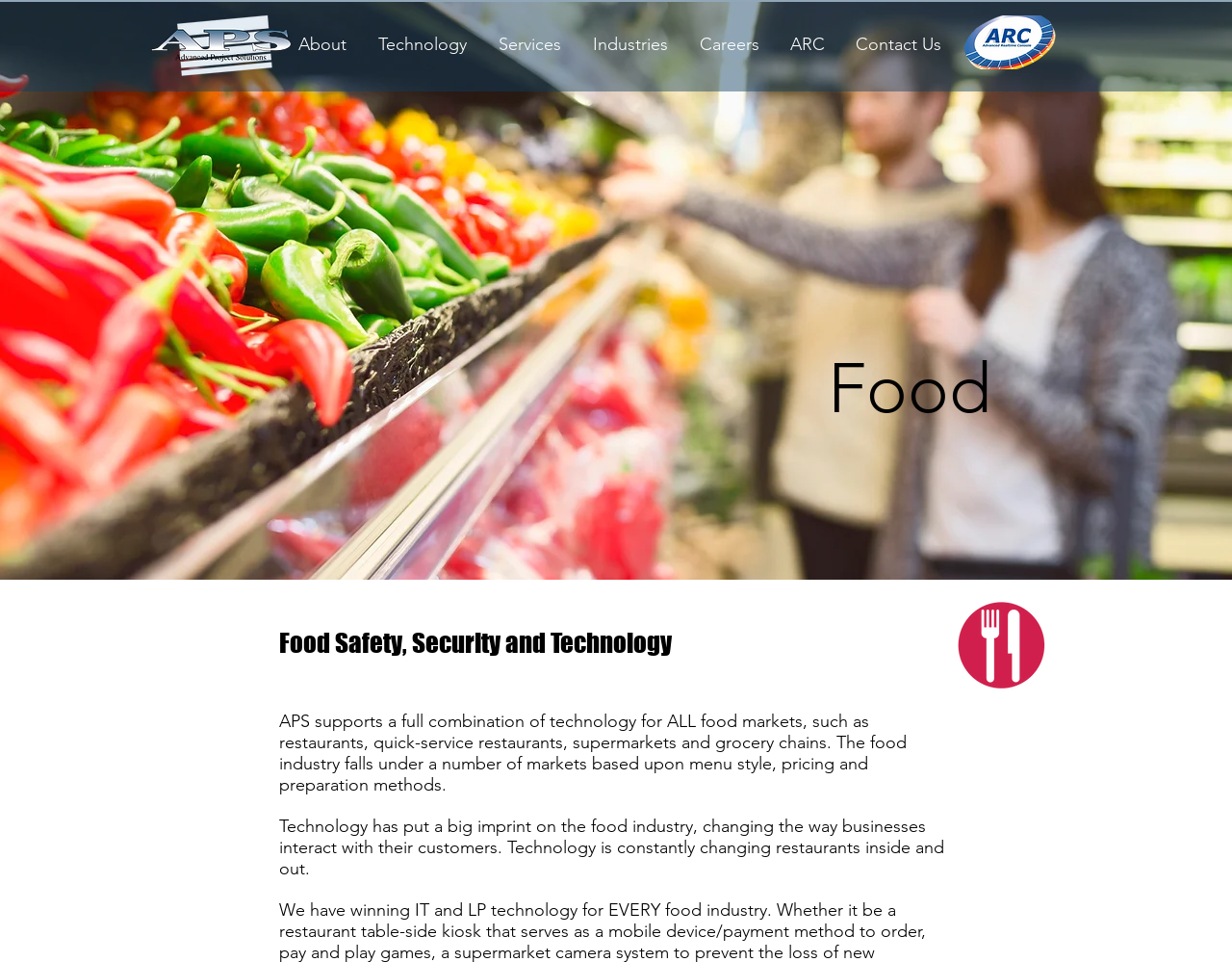Explain the features and main sections of the webpage comprehensively.

The webpage is about Integrated Security Technology for the Food Industry, specifically highlighting APS's solutions. At the top, there is a navigation menu with 7 links: "About", "Technology", "Services", "Industries", "Careers", "ARC", and "Contact Us". These links are positioned horizontally, with "About" on the left and "Contact Us" on the right.

Below the navigation menu, there are two links, one on the left and one on the right, but they do not have any text. 

The main content of the webpage is divided into two sections. On the left, there is a heading "Food" followed by a subheading "Food Safety, Security and Technology". Below this, there are three paragraphs of text. The first paragraph explains how APS supports various food markets, including restaurants and supermarkets. The second paragraph is a single blank character, likely a formatting element. The third paragraph discusses how technology has impacted the food industry, changing the way businesses interact with customers. The fourth paragraph highlights APS's winning IT and LP technology solutions for the food industry.

On the right side of the webpage, there is no content except for the two links mentioned earlier. Overall, the webpage has a simple layout, with a focus on presenting information about APS's security technology solutions for the food industry.